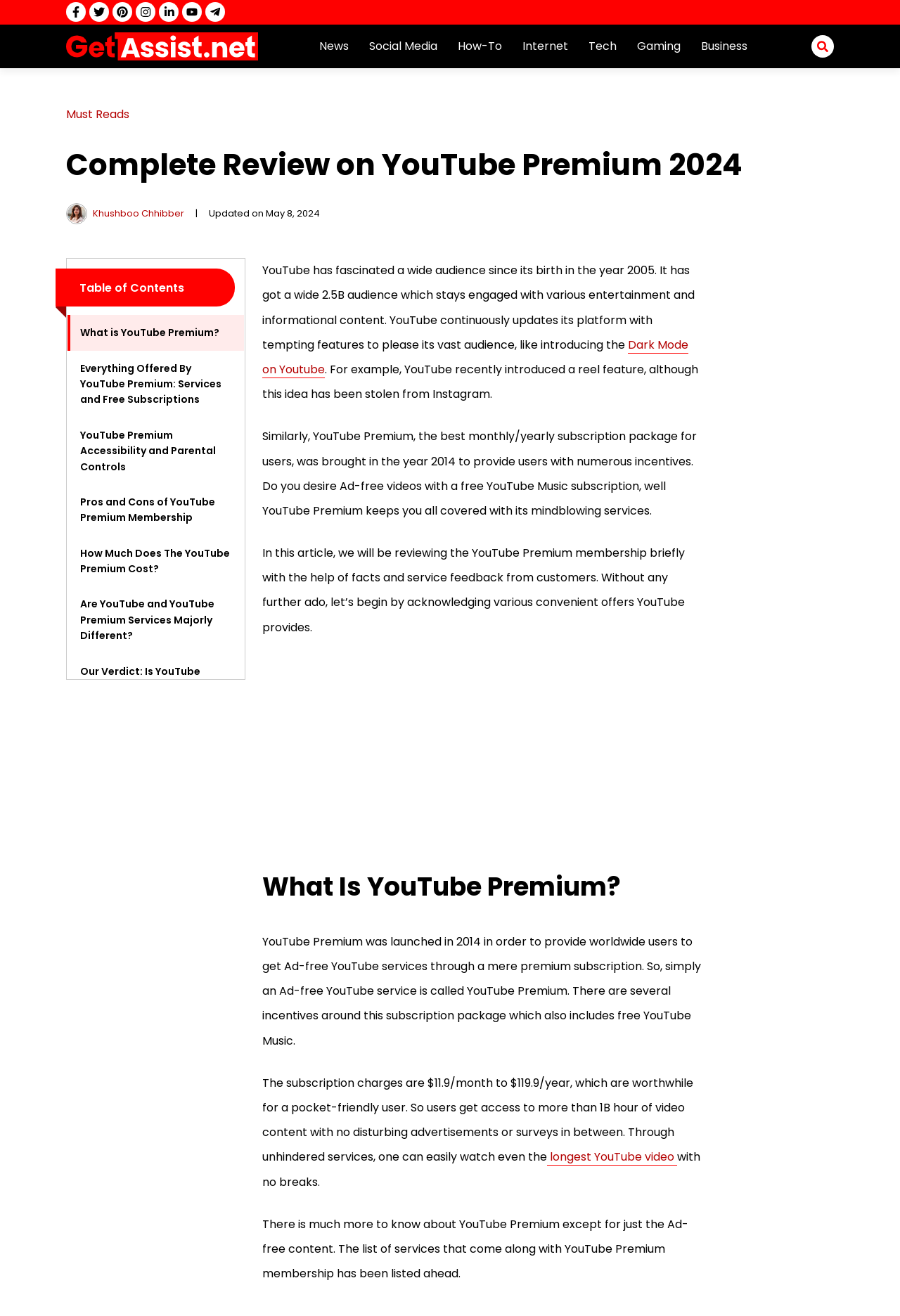How much does the YouTube Premium cost per month?
Please respond to the question thoroughly and include all relevant details.

The subscription charges for YouTube Premium are $11.9/month to $119.9/year, which are worthwhile for a pocket-friendly user.